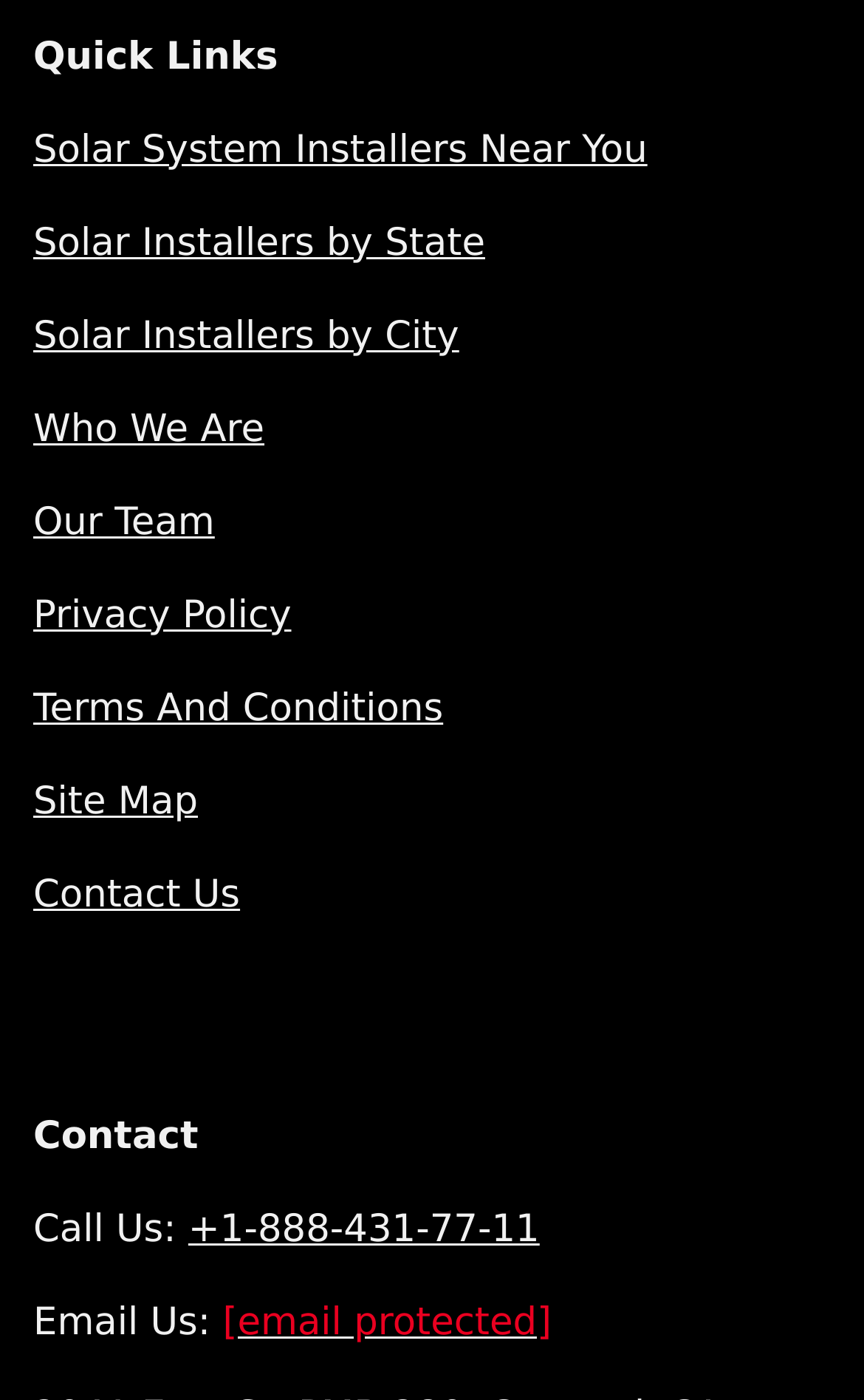Find the bounding box coordinates of the area to click in order to follow the instruction: "Learn about who we are".

[0.038, 0.291, 0.306, 0.323]